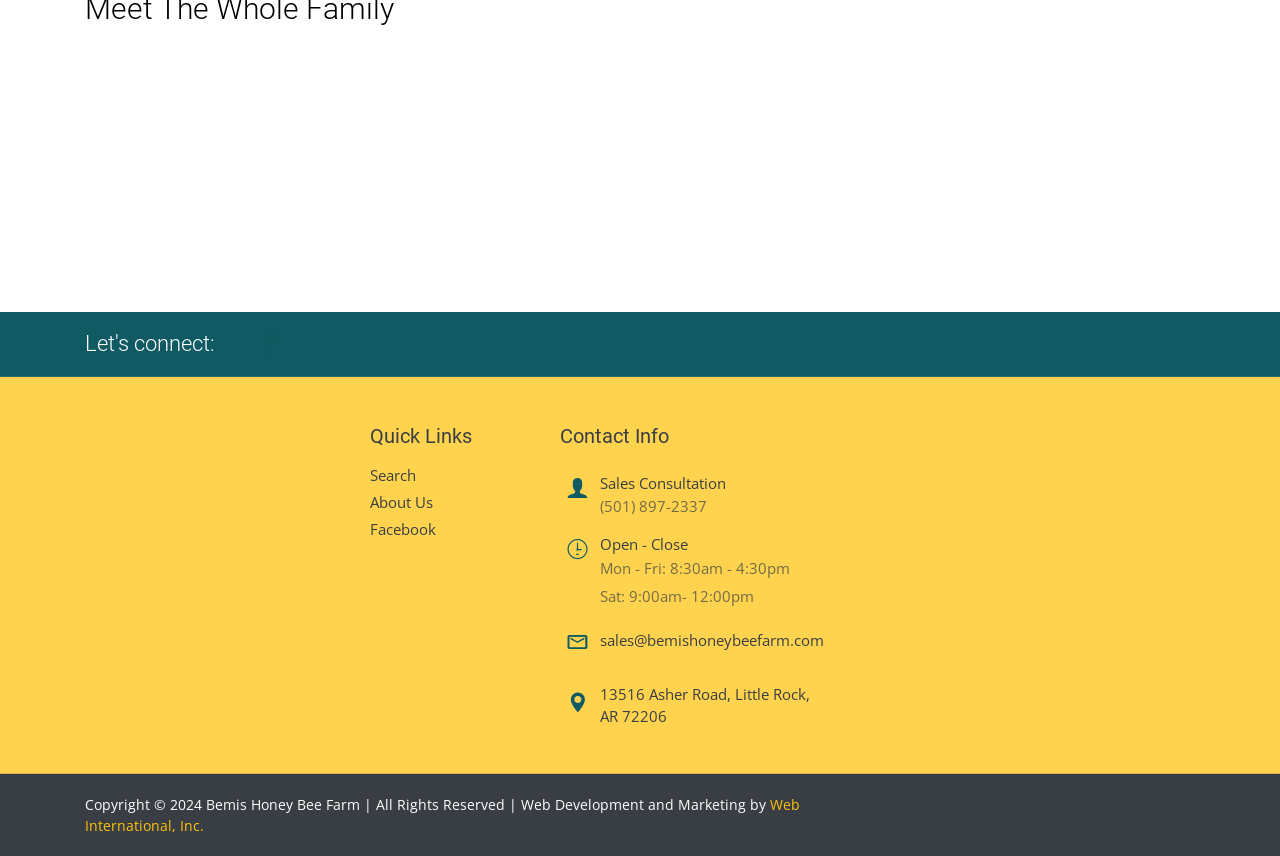Give a one-word or phrase response to the following question: What is the email address for sales?

sales@bemishoneybeefarm.com